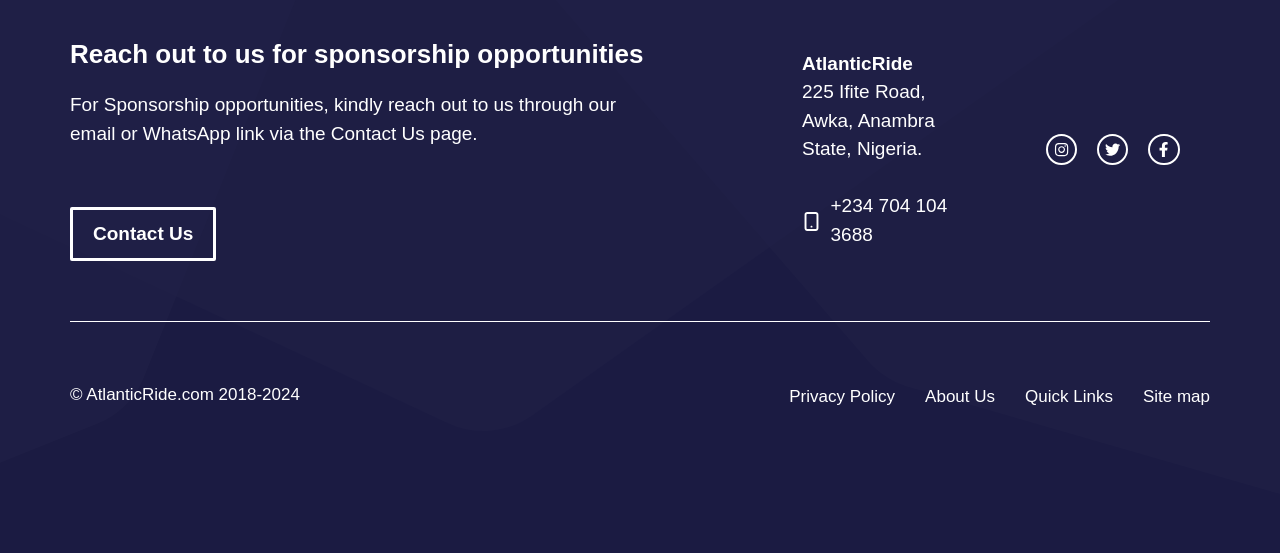Determine the bounding box coordinates of the clickable region to execute the instruction: "Visit our Instagram page". The coordinates should be four float numbers between 0 and 1, denoted as [left, top, right, bottom].

[0.817, 0.241, 0.842, 0.298]